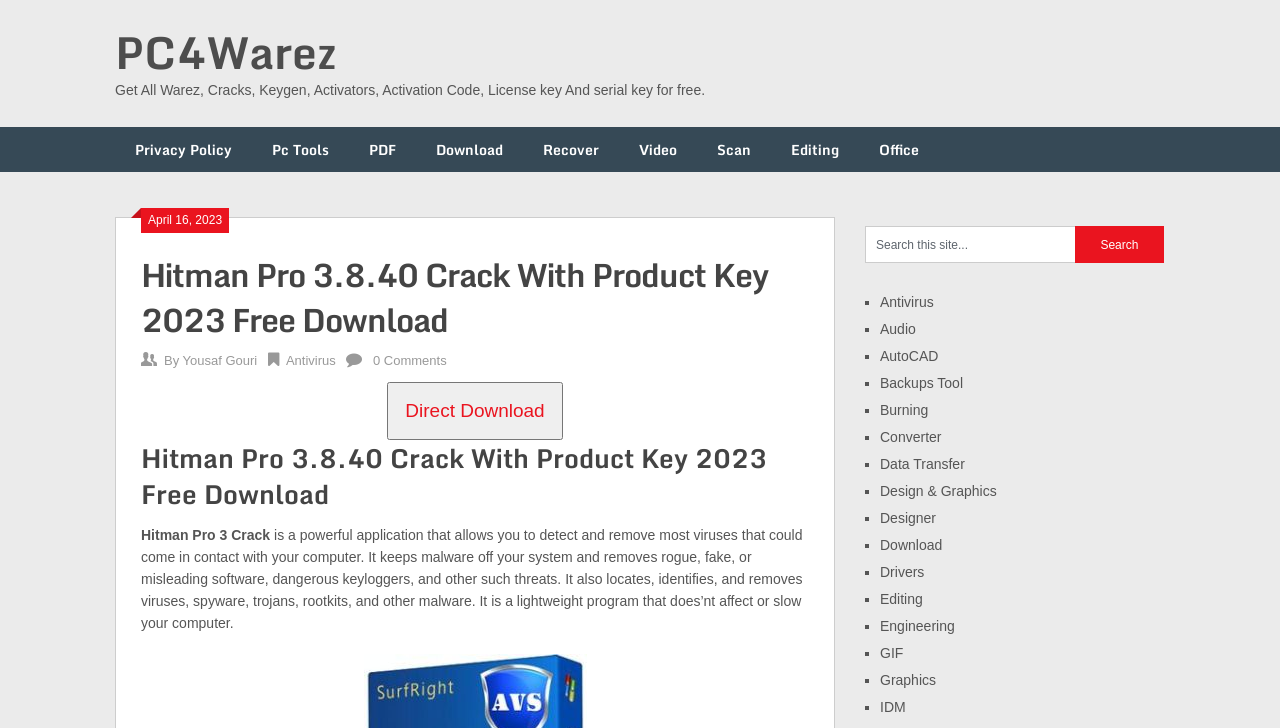Identify the bounding box of the UI component described as: "Antivirus".

[0.688, 0.404, 0.729, 0.426]